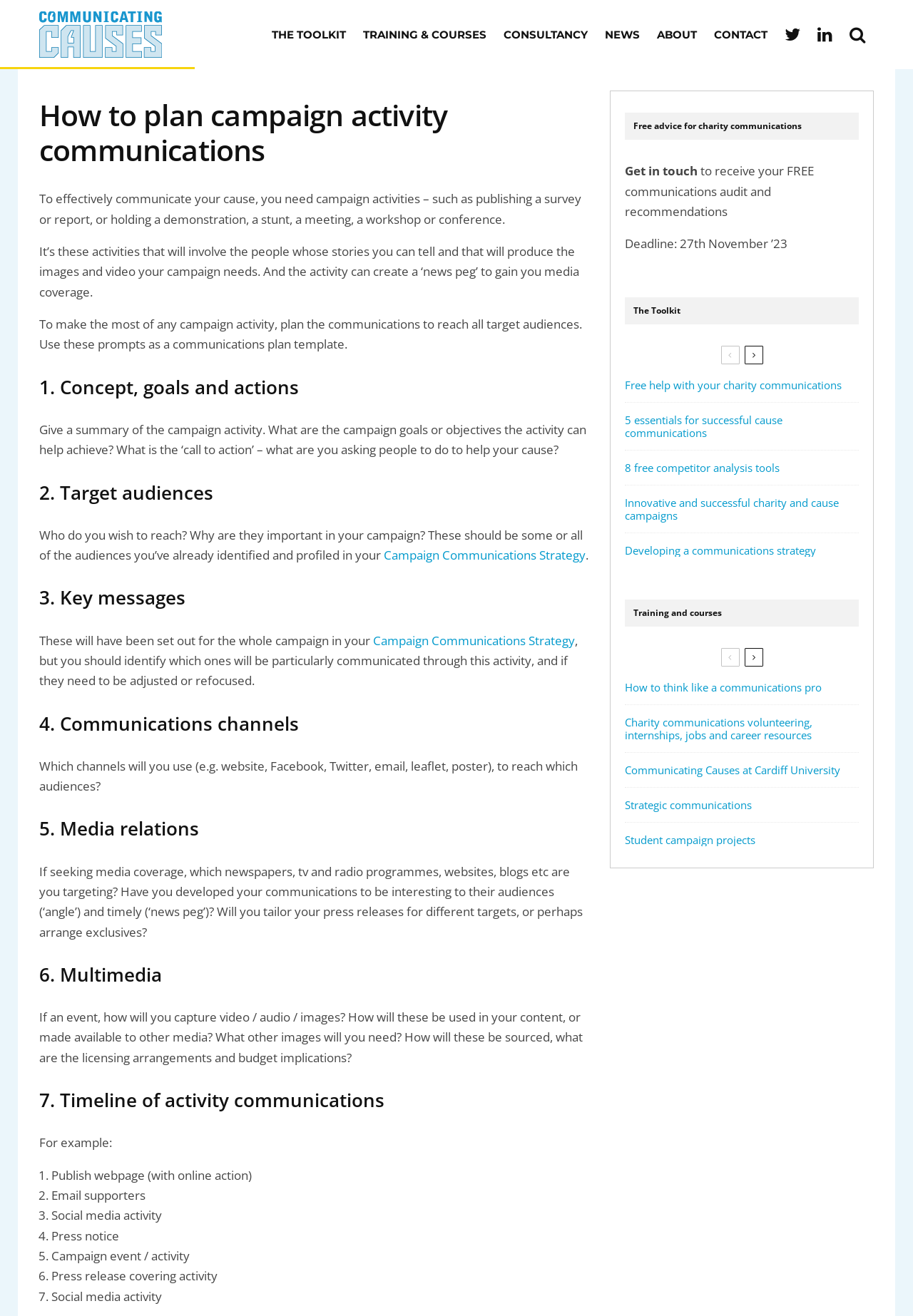Please extract and provide the main headline of the webpage.

How to plan campaign activity communications